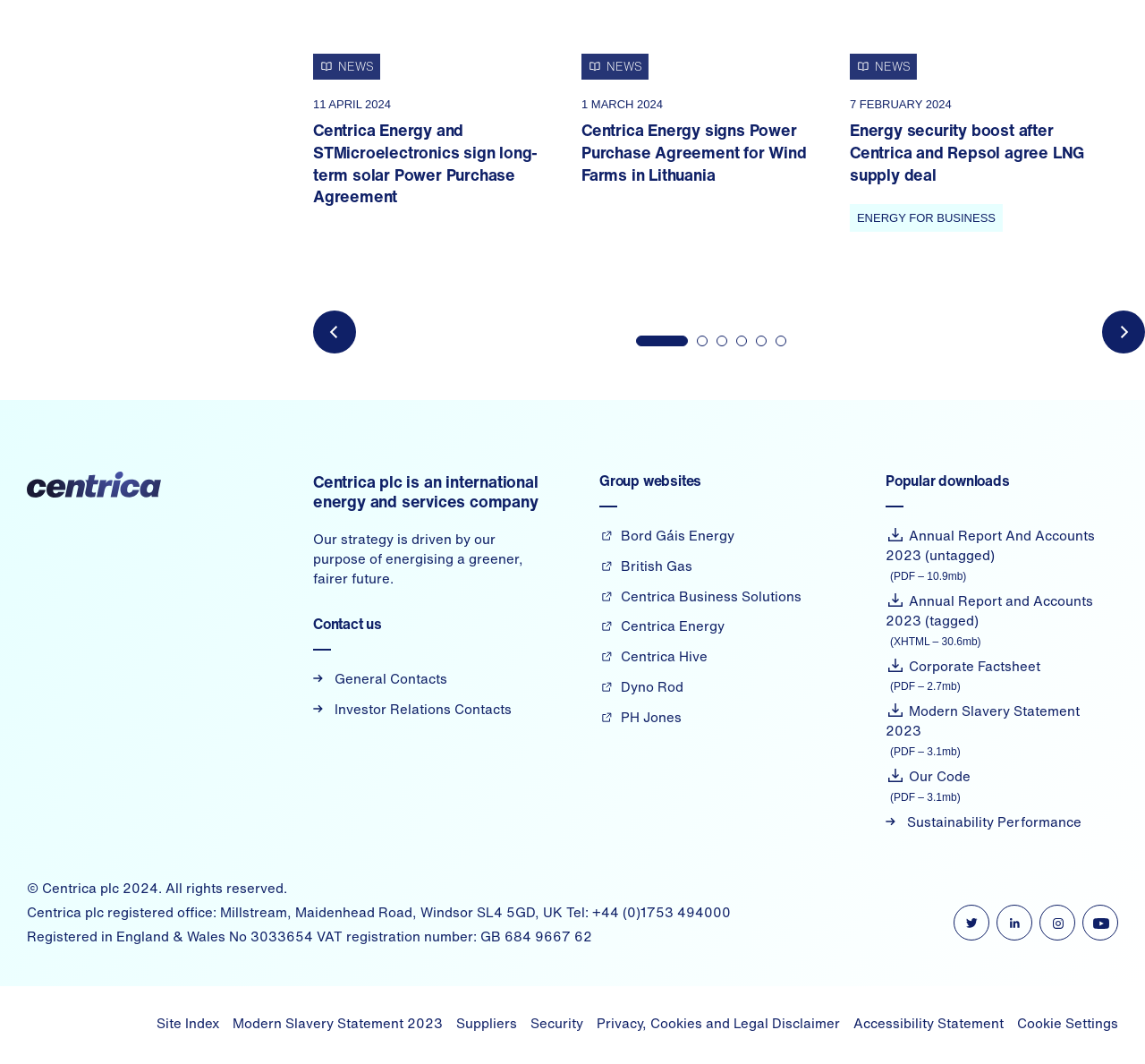Extract the bounding box coordinates of the UI element described: "Investor Relations Contacts". Provide the coordinates in the format [left, top, right, bottom] with values ranging from 0 to 1.

[0.273, 0.657, 0.447, 0.675]